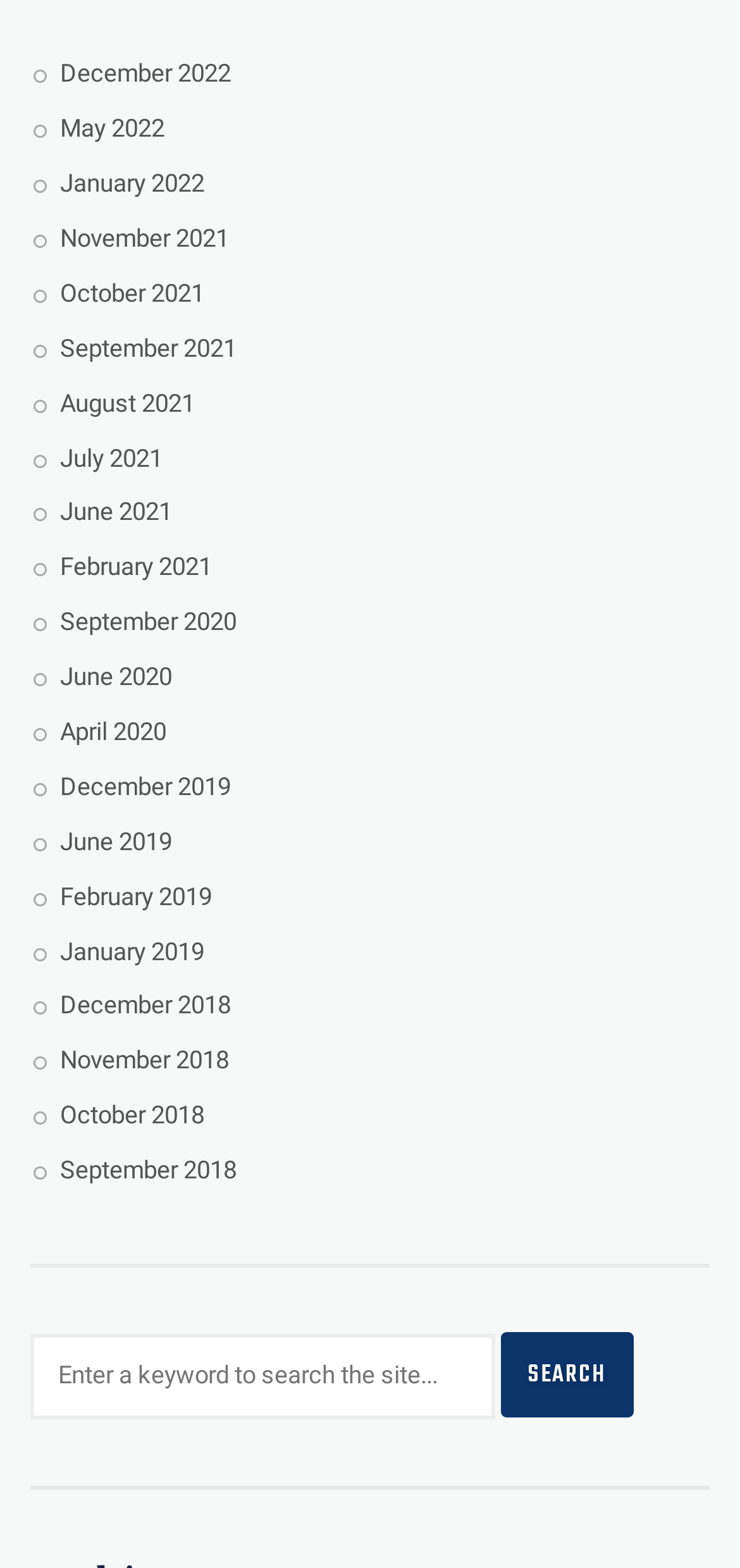Determine the bounding box coordinates of the clickable region to carry out the instruction: "Click on December 2022".

[0.081, 0.038, 0.312, 0.056]